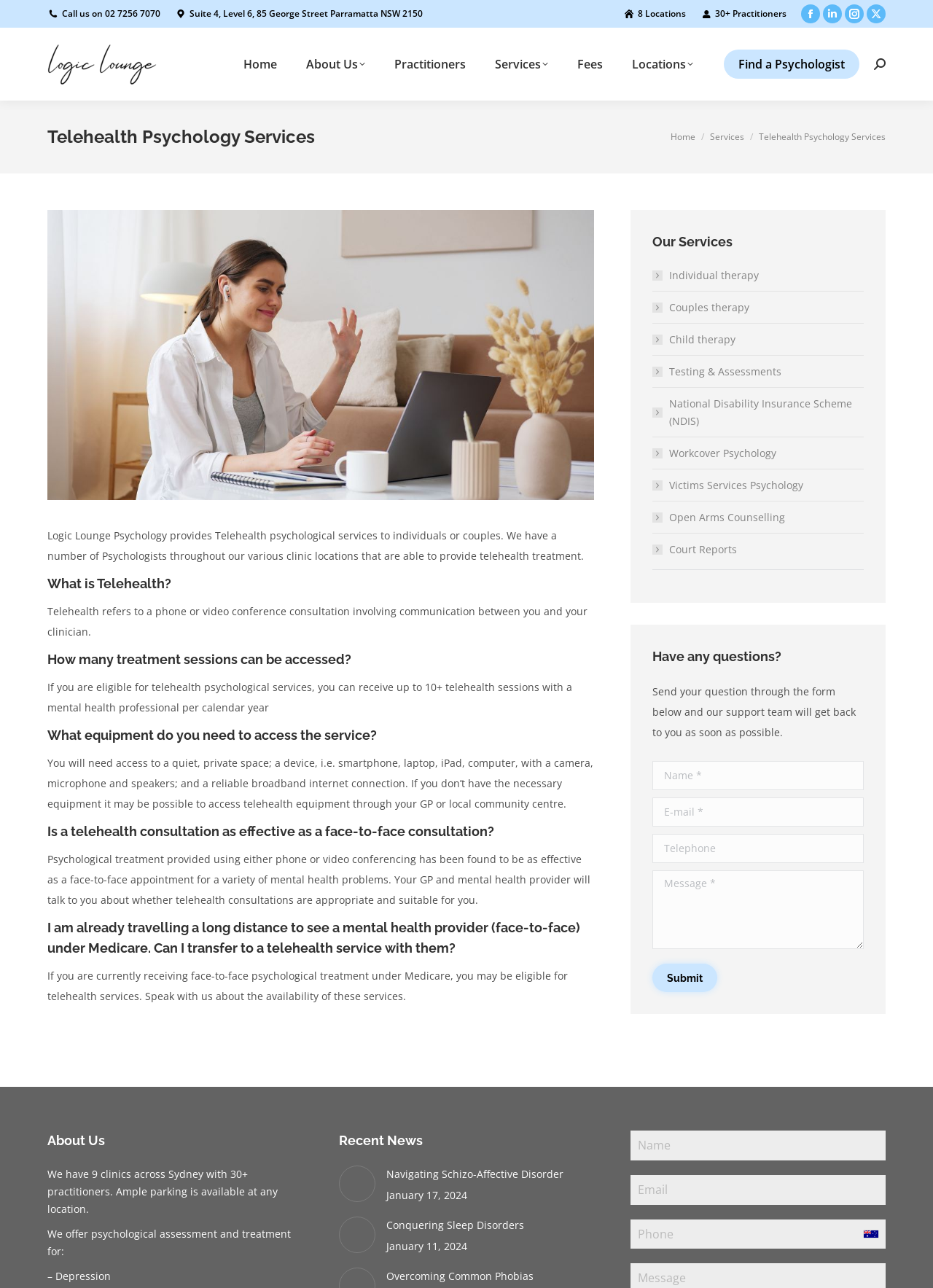Find the bounding box of the UI element described as follows: "aria-label="Post image"".

[0.363, 0.905, 0.402, 0.933]